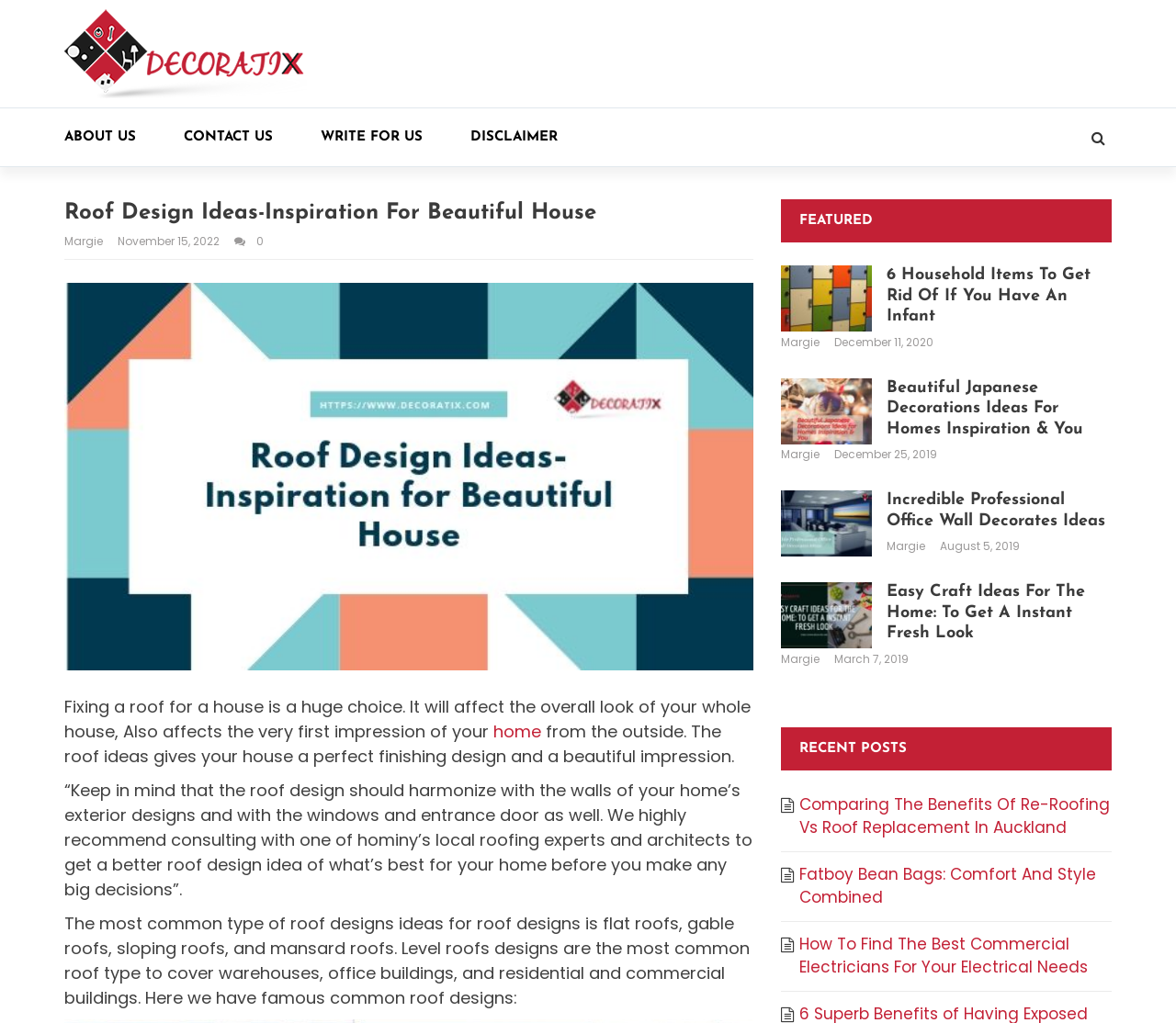Use a single word or phrase to answer the question: What is the purpose of the roof design?

Perfect look and impression